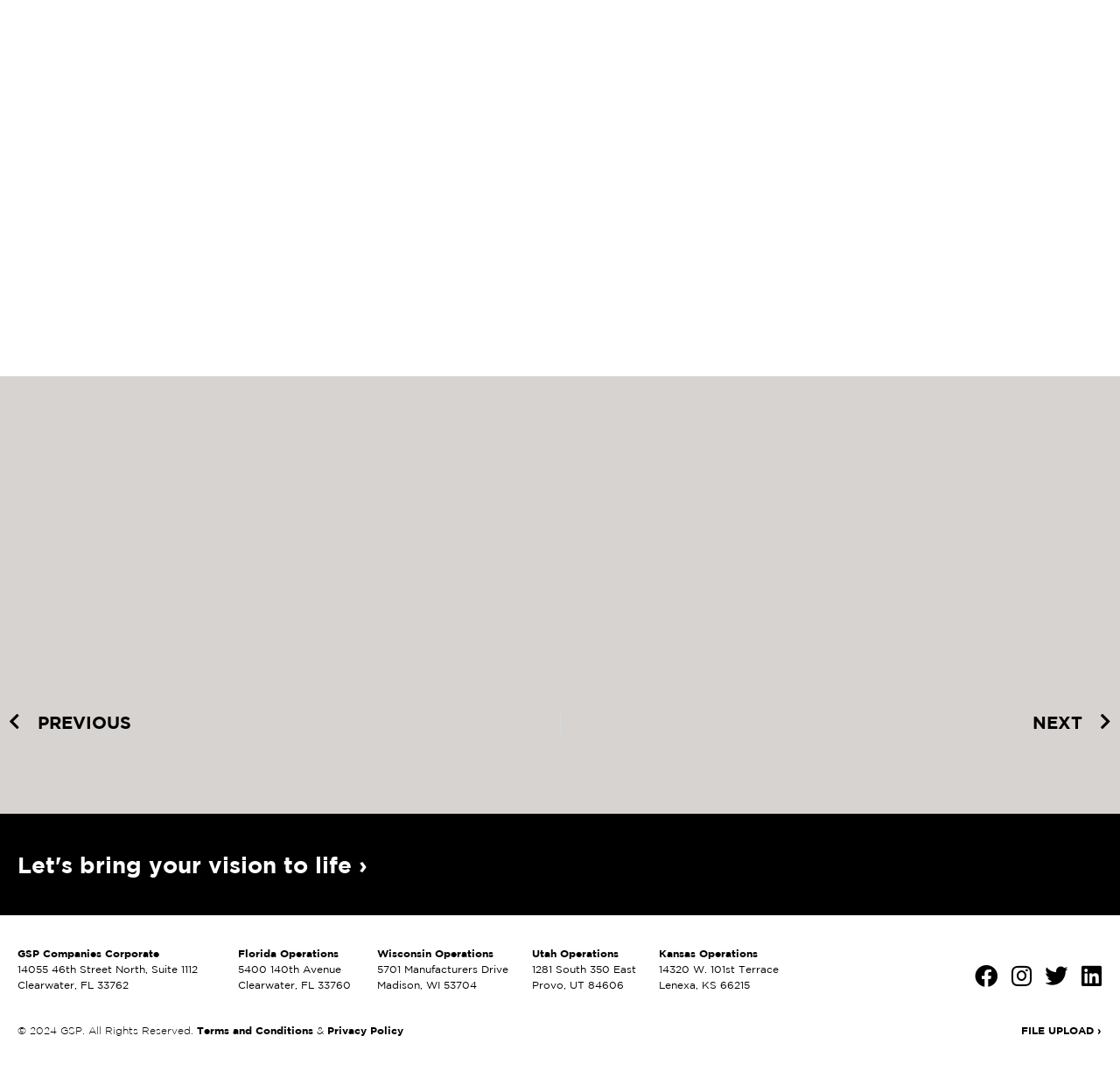From the element description: "PrevPrevious", extract the bounding box coordinates of the UI element. The coordinates should be expressed as four float numbers between 0 and 1, in the order [left, top, right, bottom].

[0.008, 0.658, 0.5, 0.683]